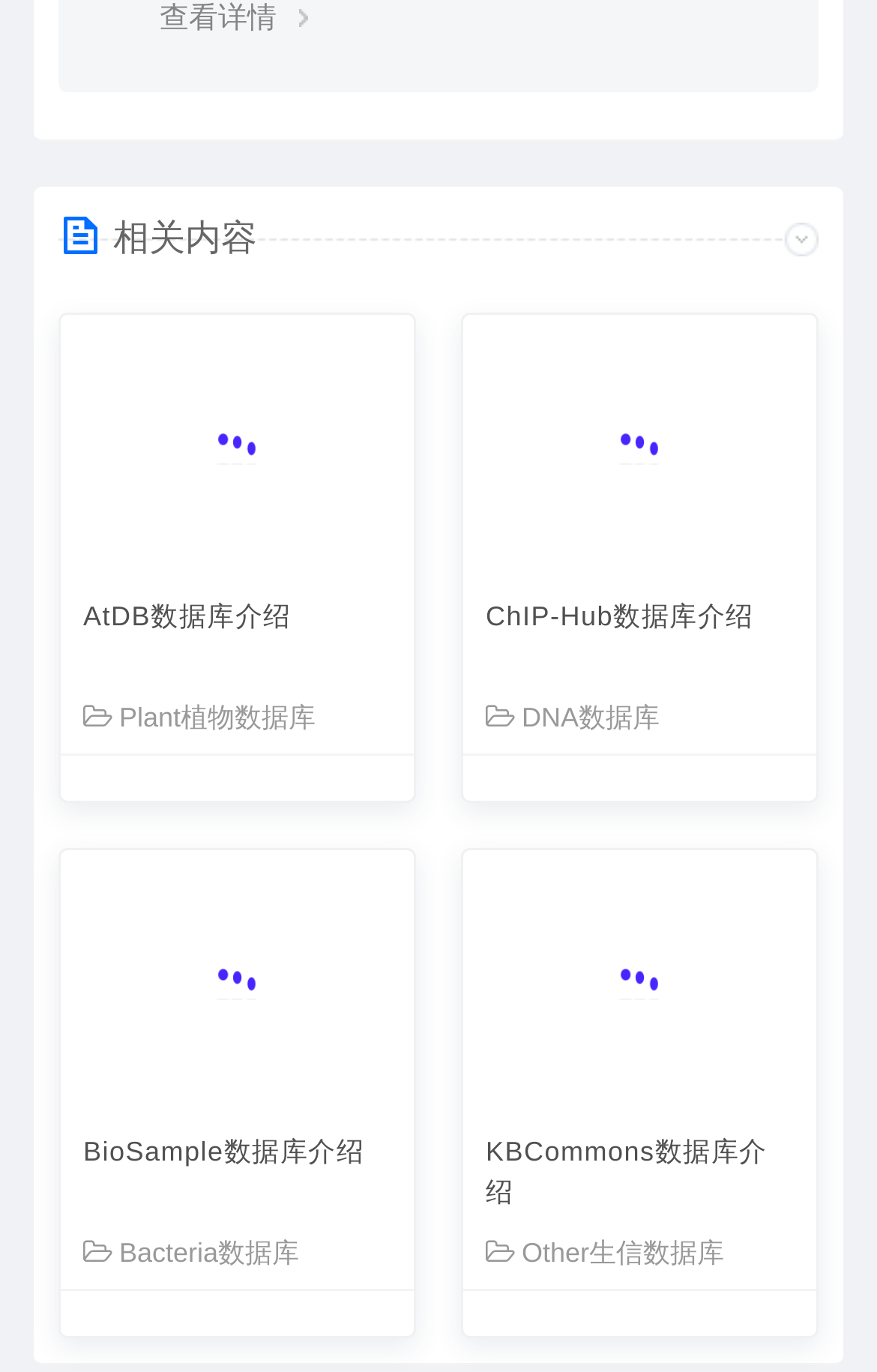Determine the bounding box coordinates of the clickable region to carry out the instruction: "Browse BioSample database introduction".

[0.069, 0.62, 0.472, 0.809]